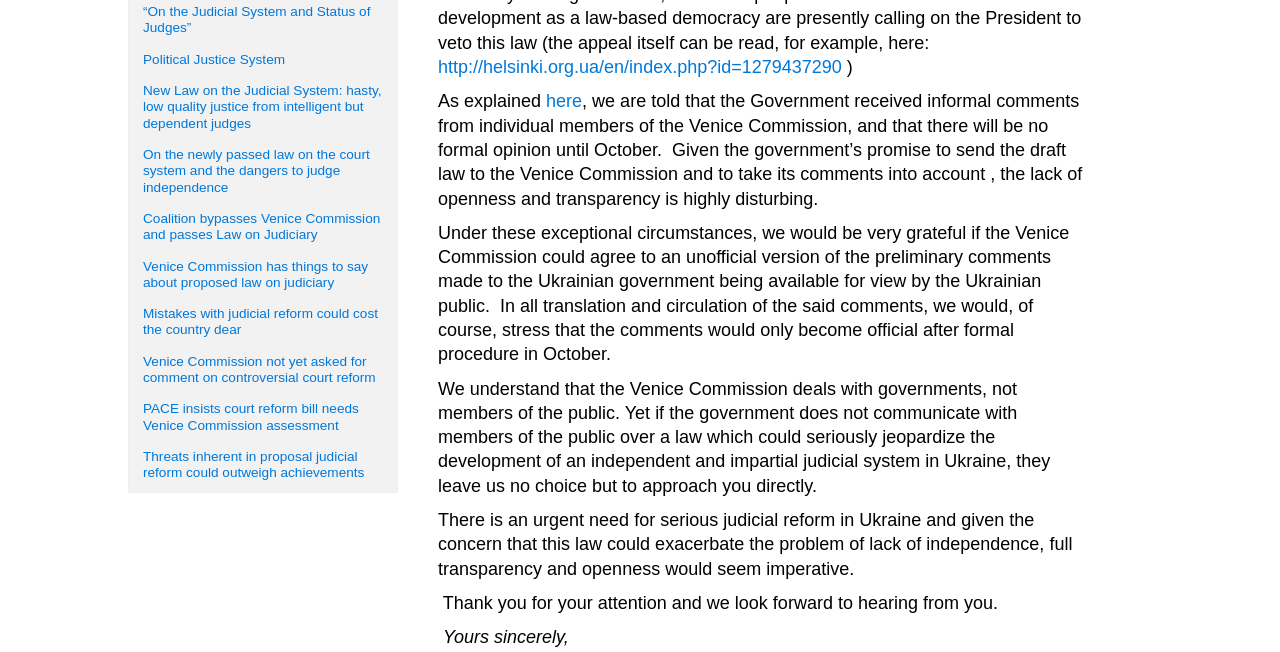Find the bounding box of the UI element described as: "Political Justice System". The bounding box coordinates should be given as four float values between 0 and 1, i.e., [left, top, right, bottom].

[0.112, 0.079, 0.303, 0.104]